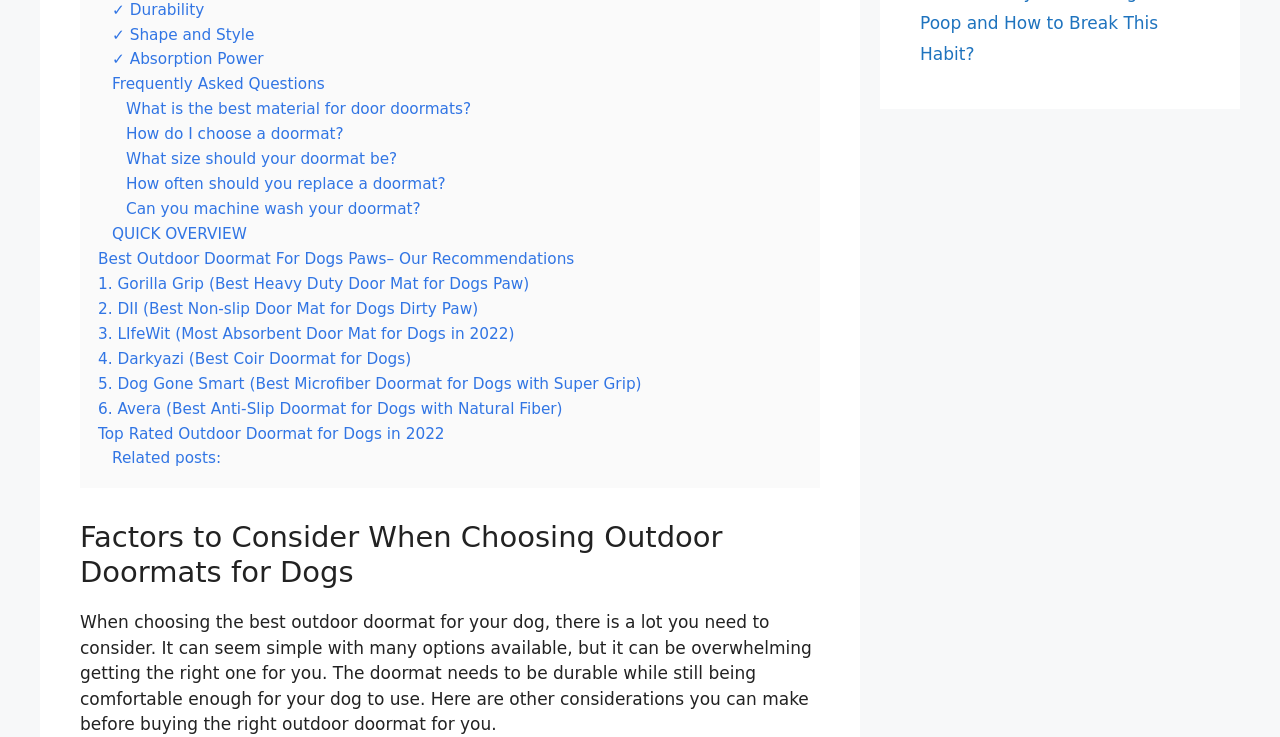Determine the bounding box for the UI element as described: "✓ Shape and Style". The coordinates should be represented as four float numbers between 0 and 1, formatted as [left, top, right, bottom].

[0.088, 0.035, 0.199, 0.059]